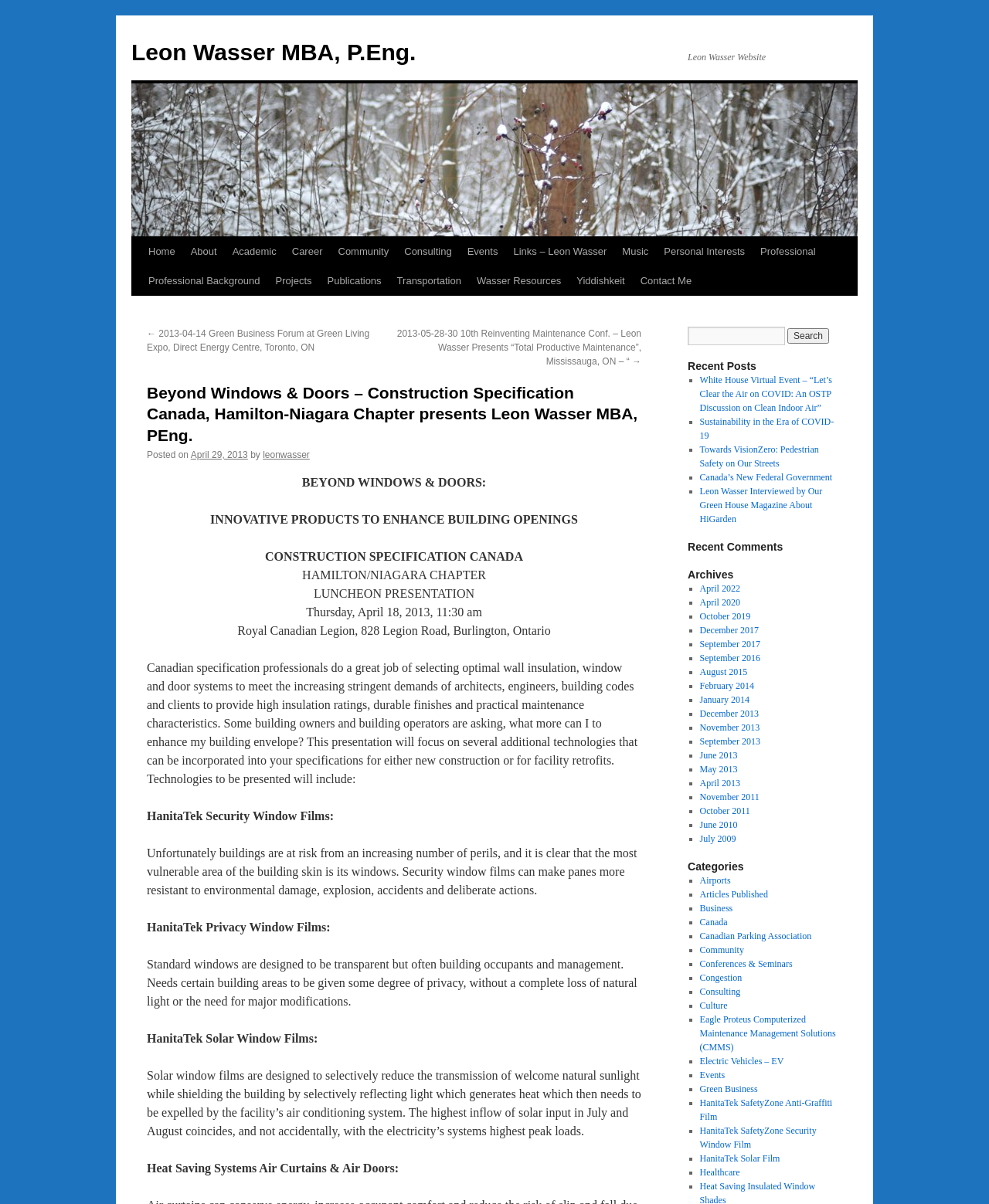Find the bounding box coordinates for the HTML element described in this sentence: "HanitaTek SafetyZone Security Window Film". Provide the coordinates as four float numbers between 0 and 1, in the format [left, top, right, bottom].

[0.707, 0.935, 0.826, 0.955]